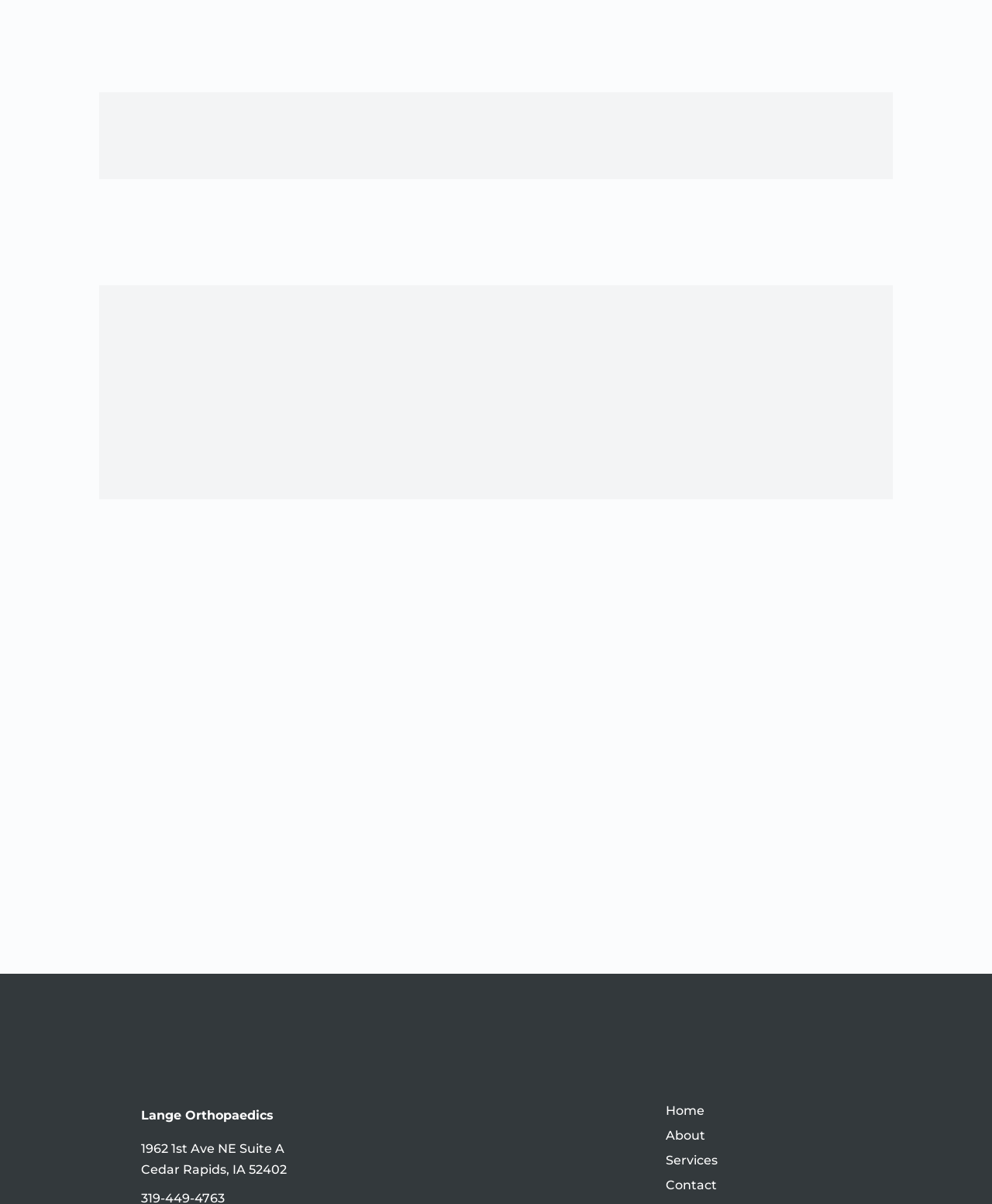Could you please study the image and provide a detailed answer to the question:
What is the purpose of the global period of care?

I found the answer by looking at the StaticText element with the text 'Certain contracts provide for a global period of care associated with certain procedures.' under the 'INSURANCE POLICIES' heading.